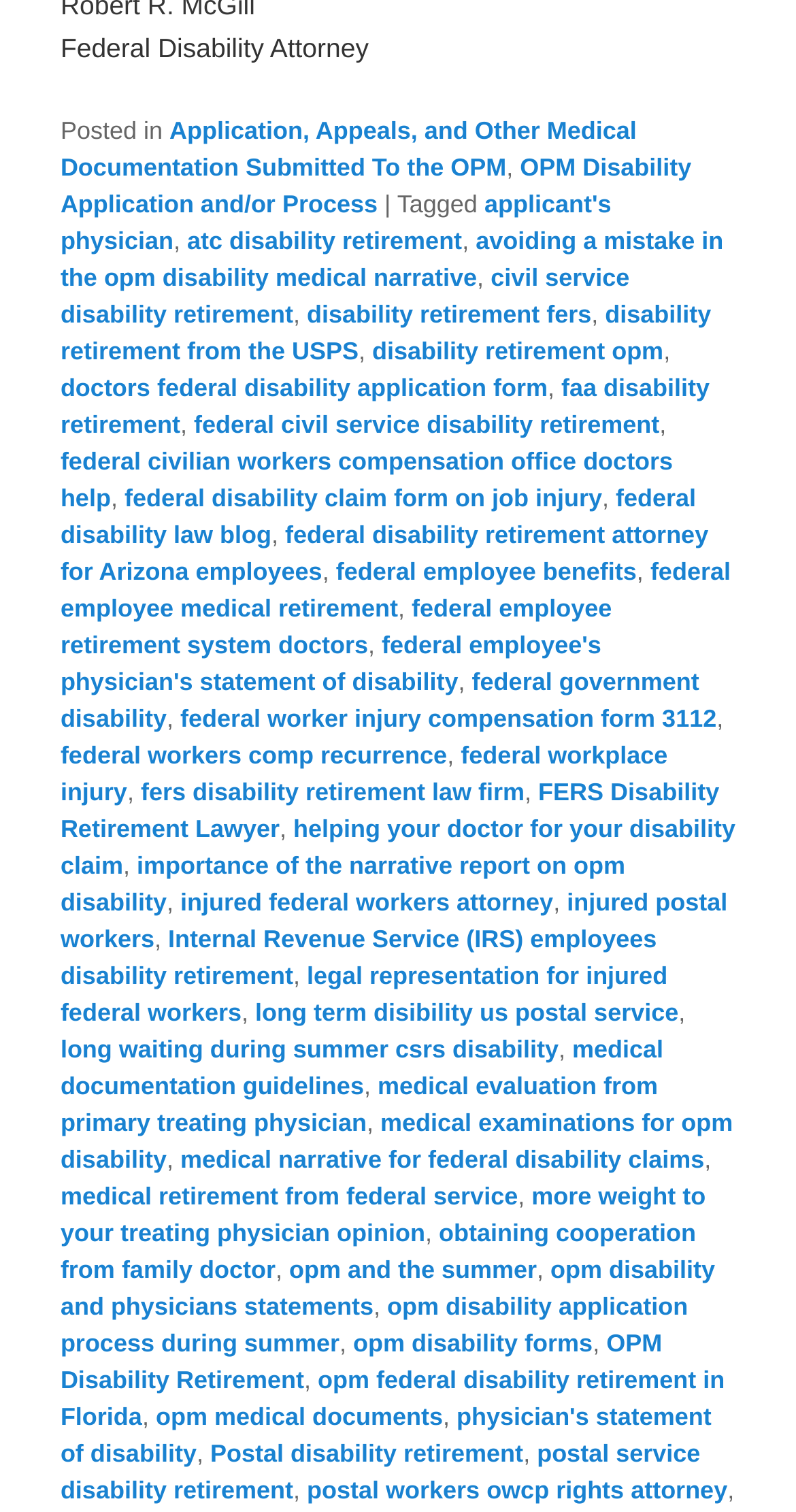Find the bounding box coordinates for the area you need to click to carry out the instruction: "Explore 'FERS Disability Retirement Lawyer'". The coordinates should be four float numbers between 0 and 1, indicated as [left, top, right, bottom].

[0.076, 0.515, 0.904, 0.558]